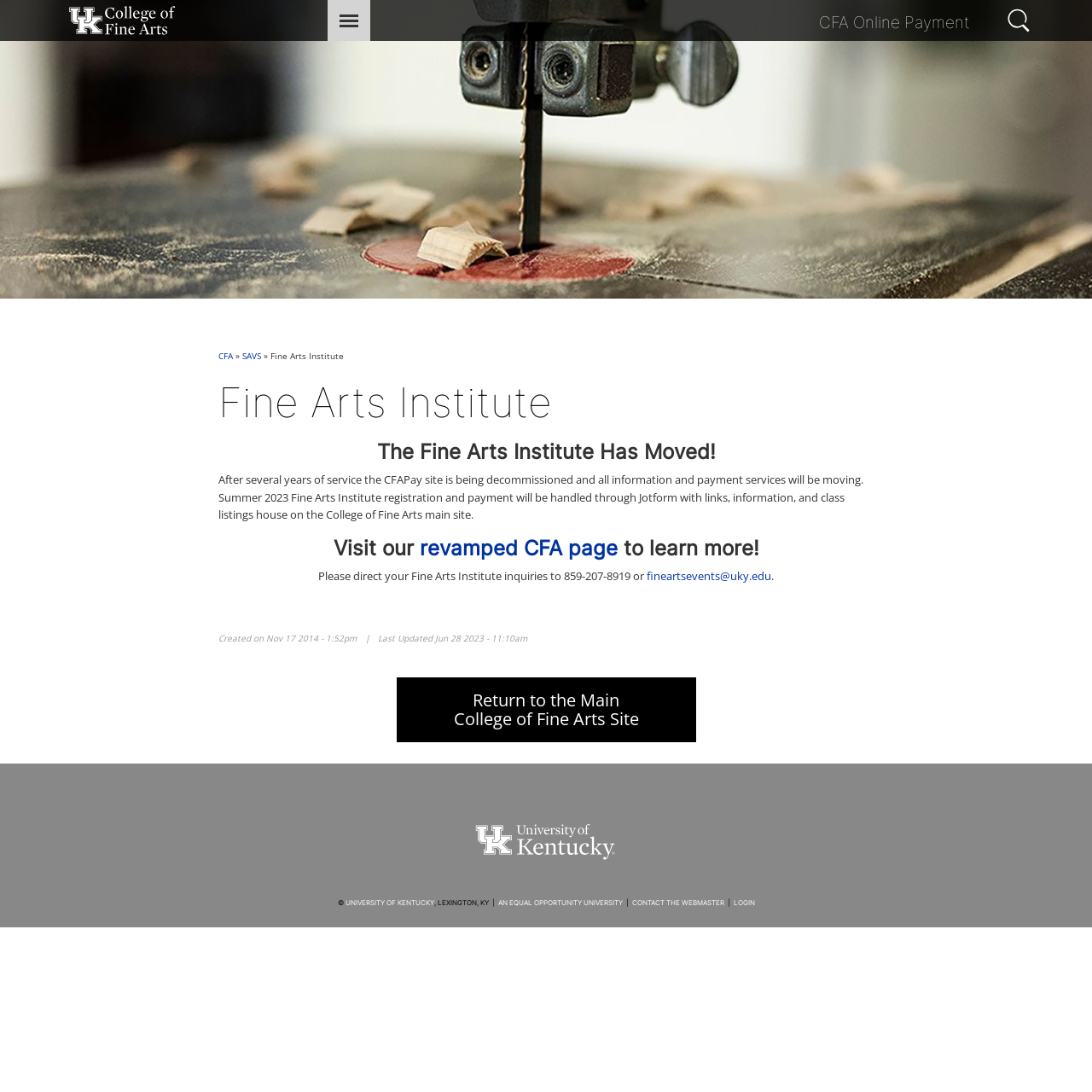Provide the bounding box for the UI element matching this description: "fineartsevents@uky.edu".

[0.592, 0.52, 0.706, 0.535]